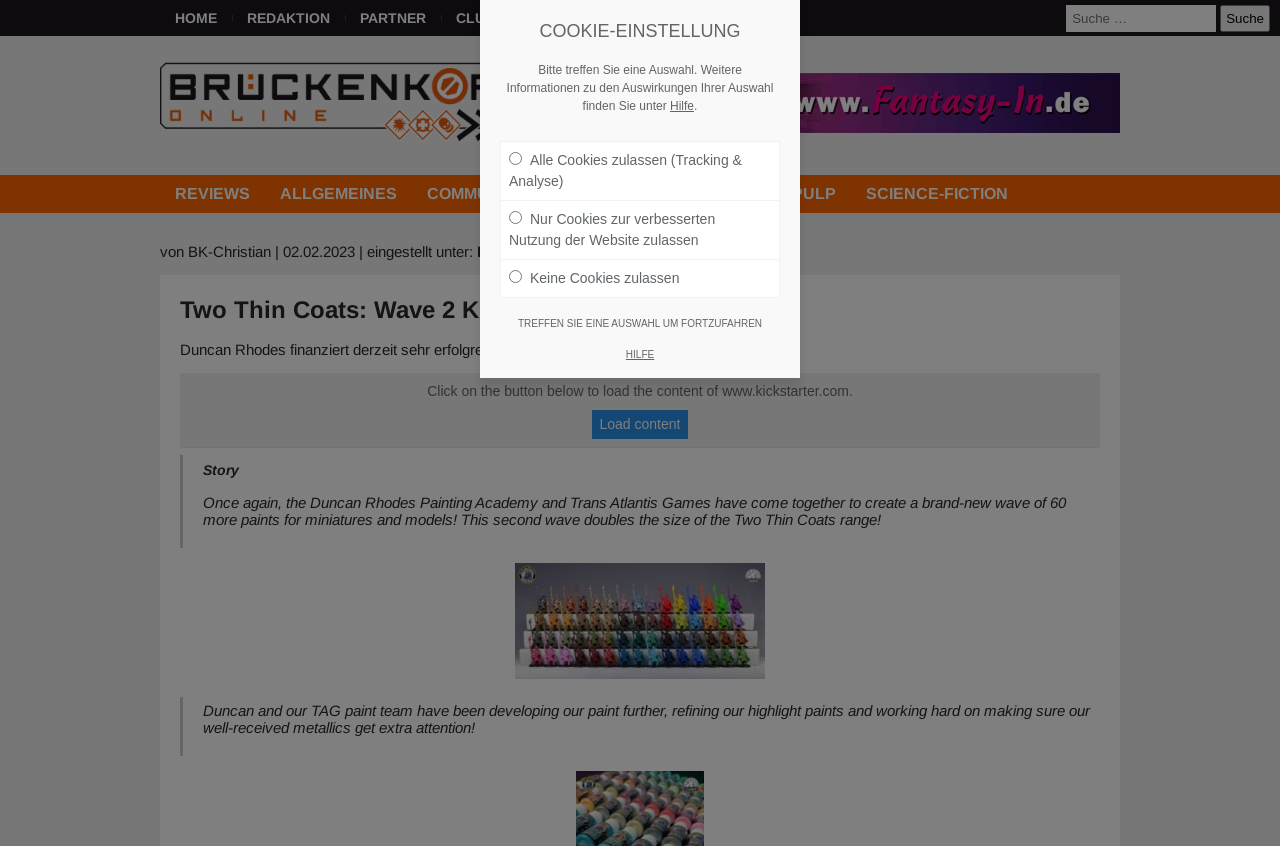What is the name of the first link in the community section?
Give a single word or phrase as your answer by examining the image.

Clubs